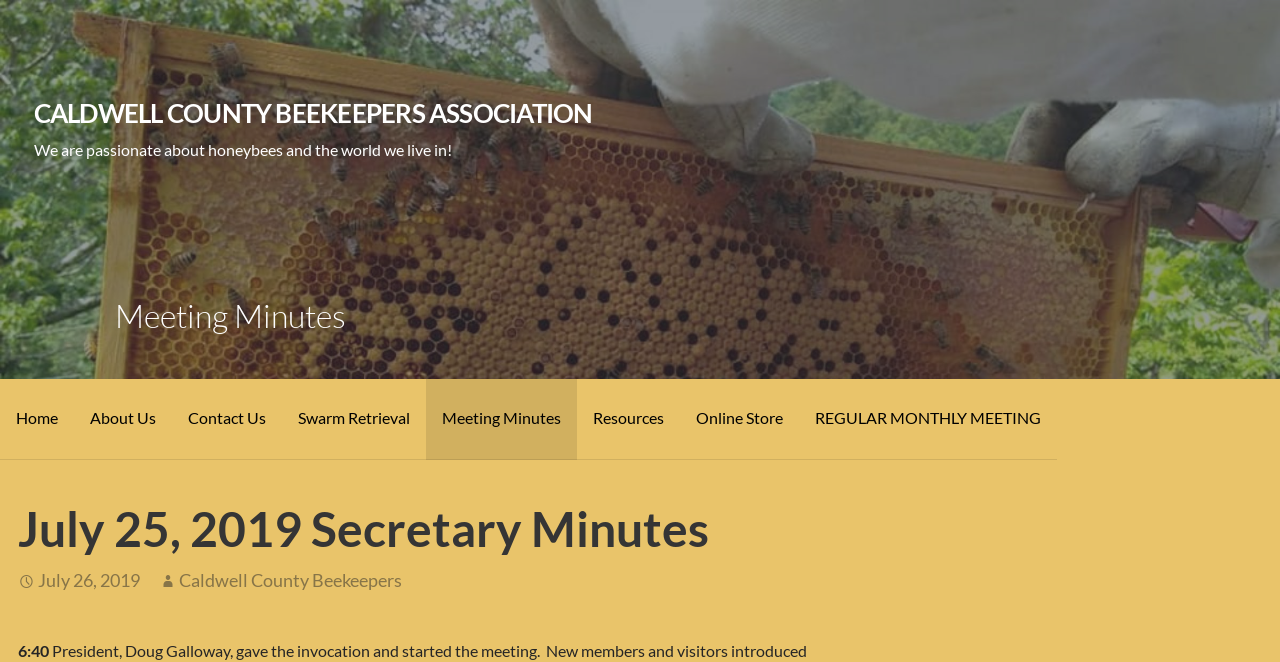What is the purpose of the meeting?
Based on the screenshot, provide your answer in one word or phrase.

Regular Monthly Meeting